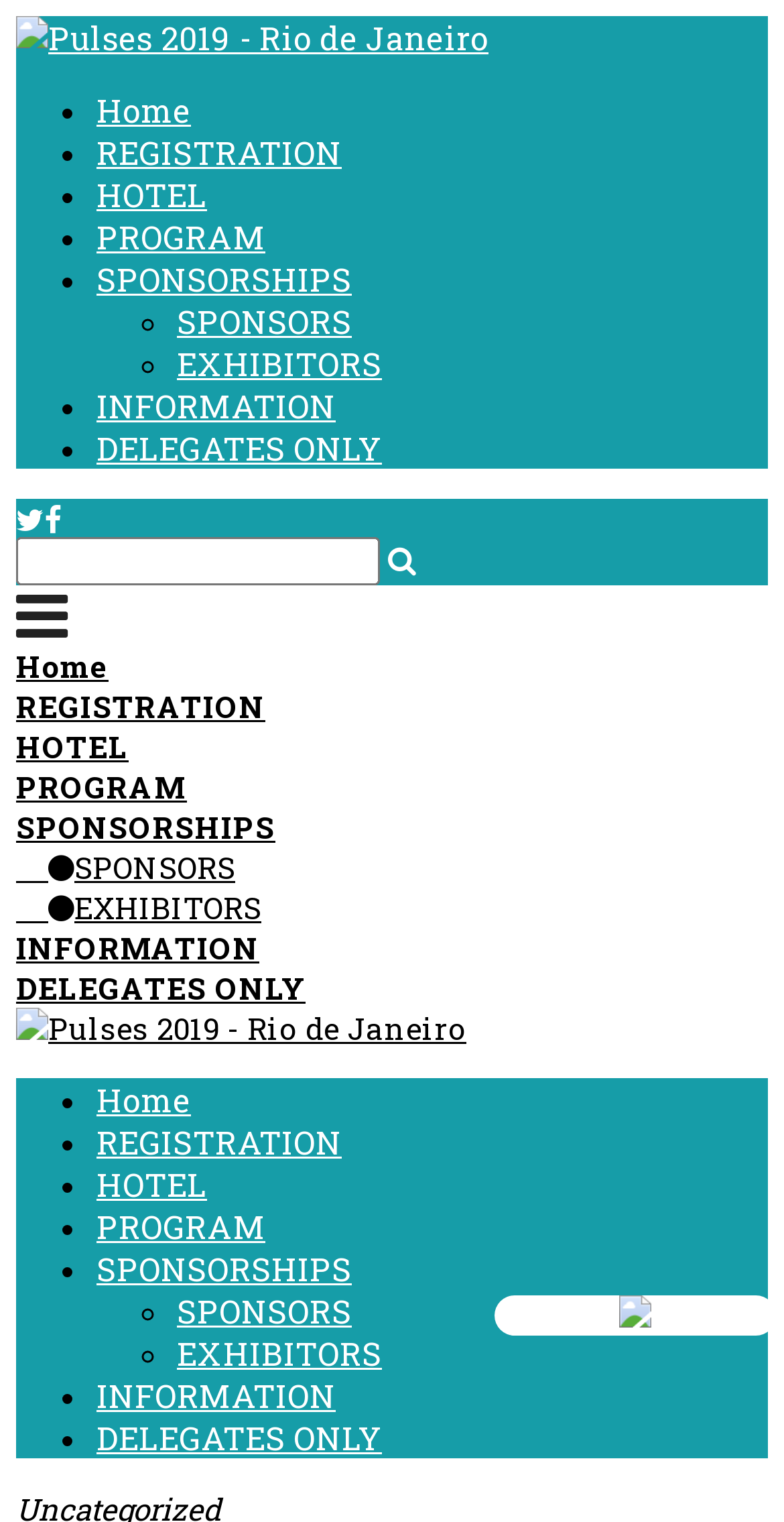Please identify the coordinates of the bounding box for the clickable region that will accomplish this instruction: "Learn about PSEE Study Materials".

None